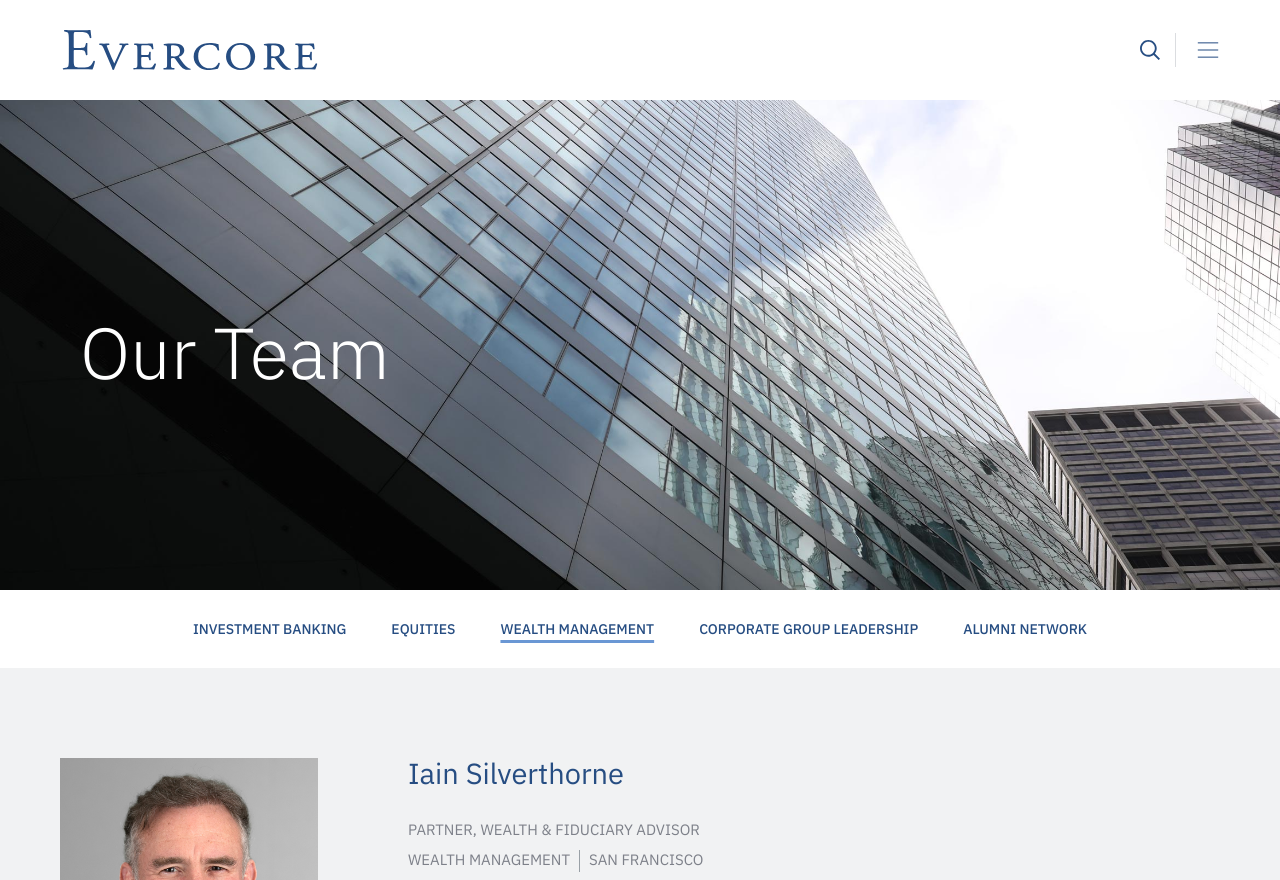Please find the bounding box coordinates of the element that you should click to achieve the following instruction: "View Iain Silverthorne's profile". The coordinates should be presented as four float numbers between 0 and 1: [left, top, right, bottom].

[0.319, 0.862, 0.953, 0.898]